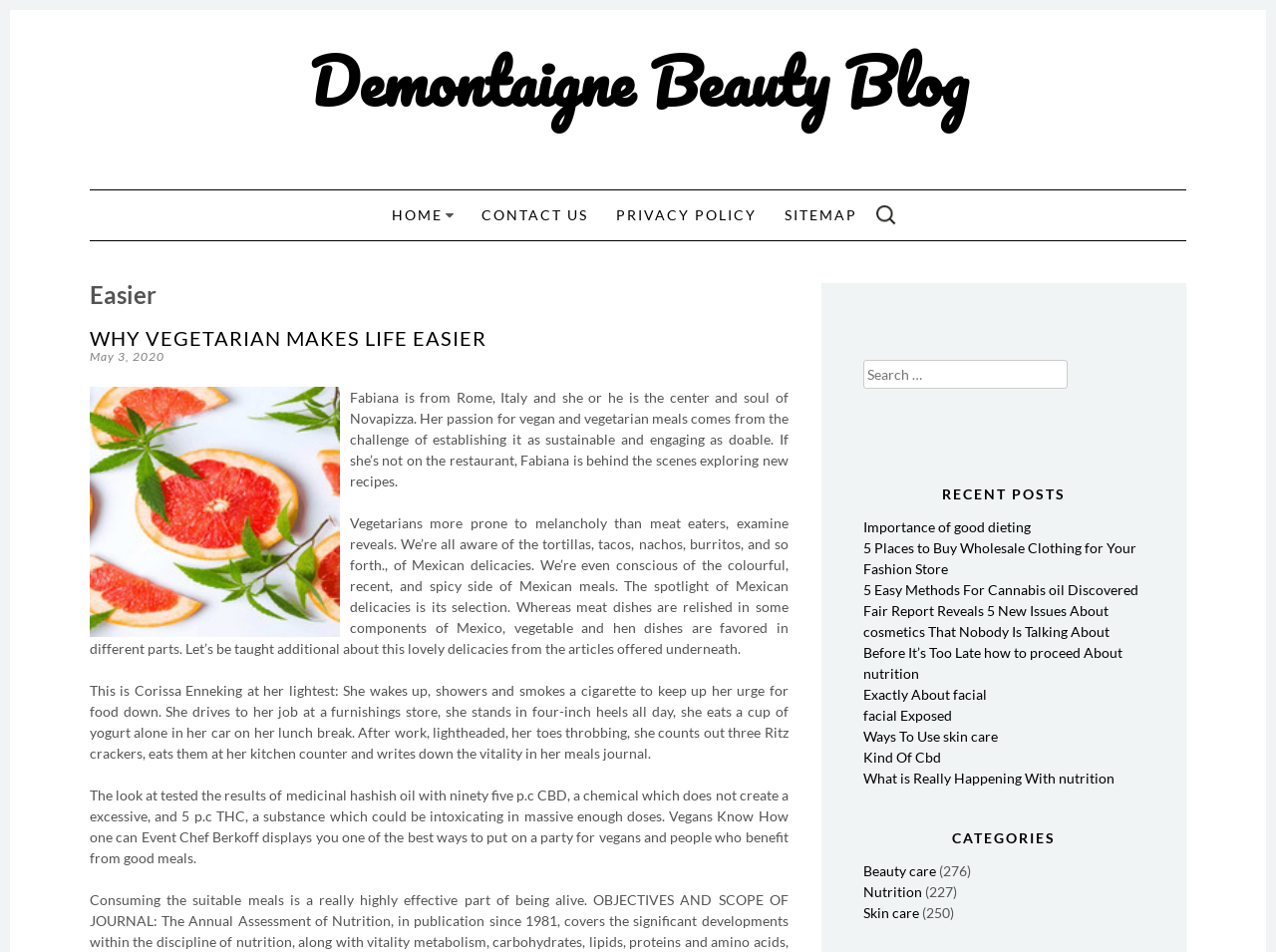Can you identify and provide the main heading of the webpage?

Demontaigne Beauty Blog